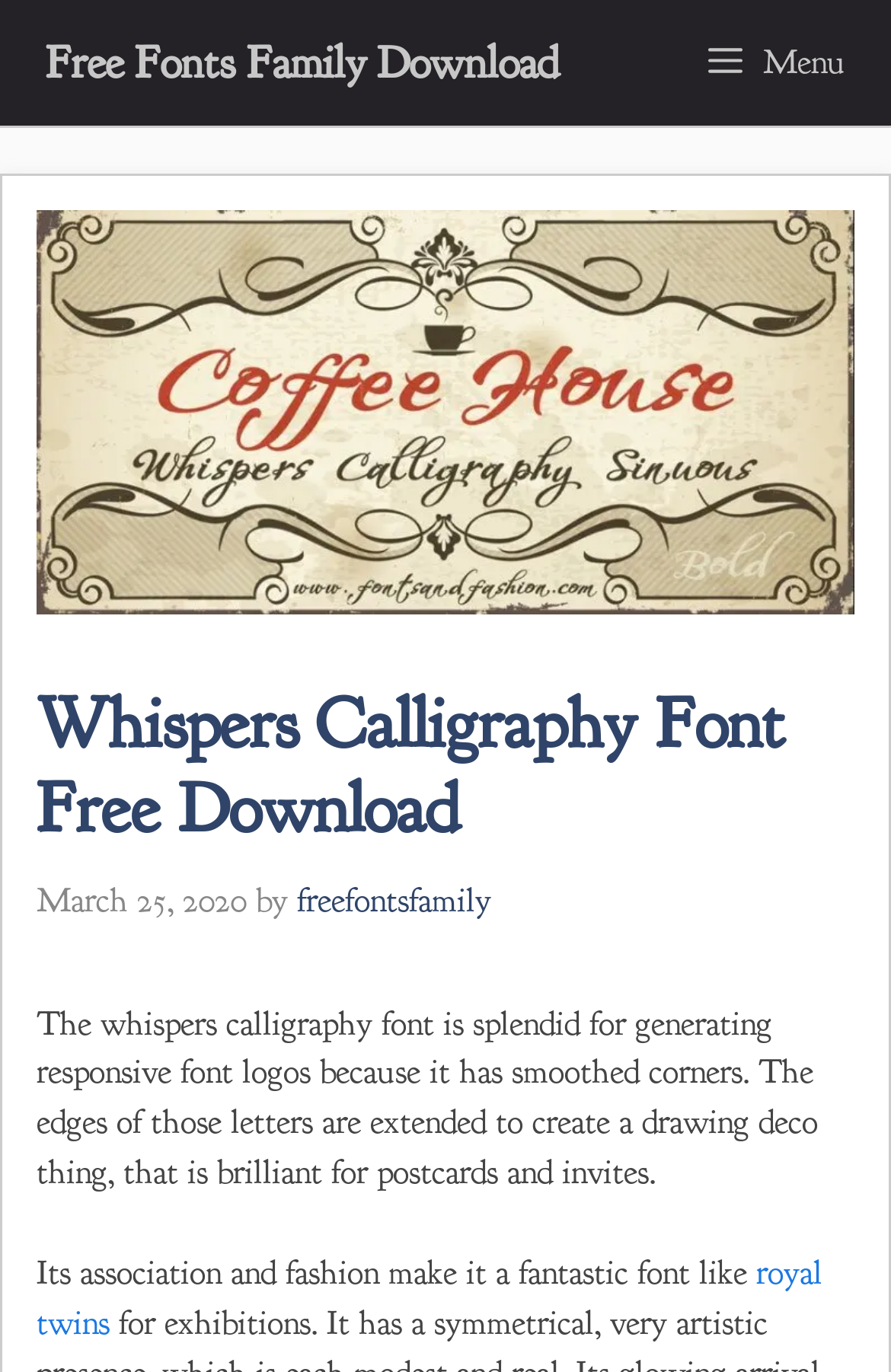Provide the bounding box coordinates for the specified HTML element described in this description: "royal twins". The coordinates should be four float numbers ranging from 0 to 1, in the format [left, top, right, bottom].

[0.041, 0.913, 0.923, 0.98]